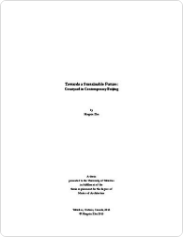What type of information is included at the bottom of the cover page?
Use the screenshot to answer the question with a single word or phrase.

Formal information about the thesis